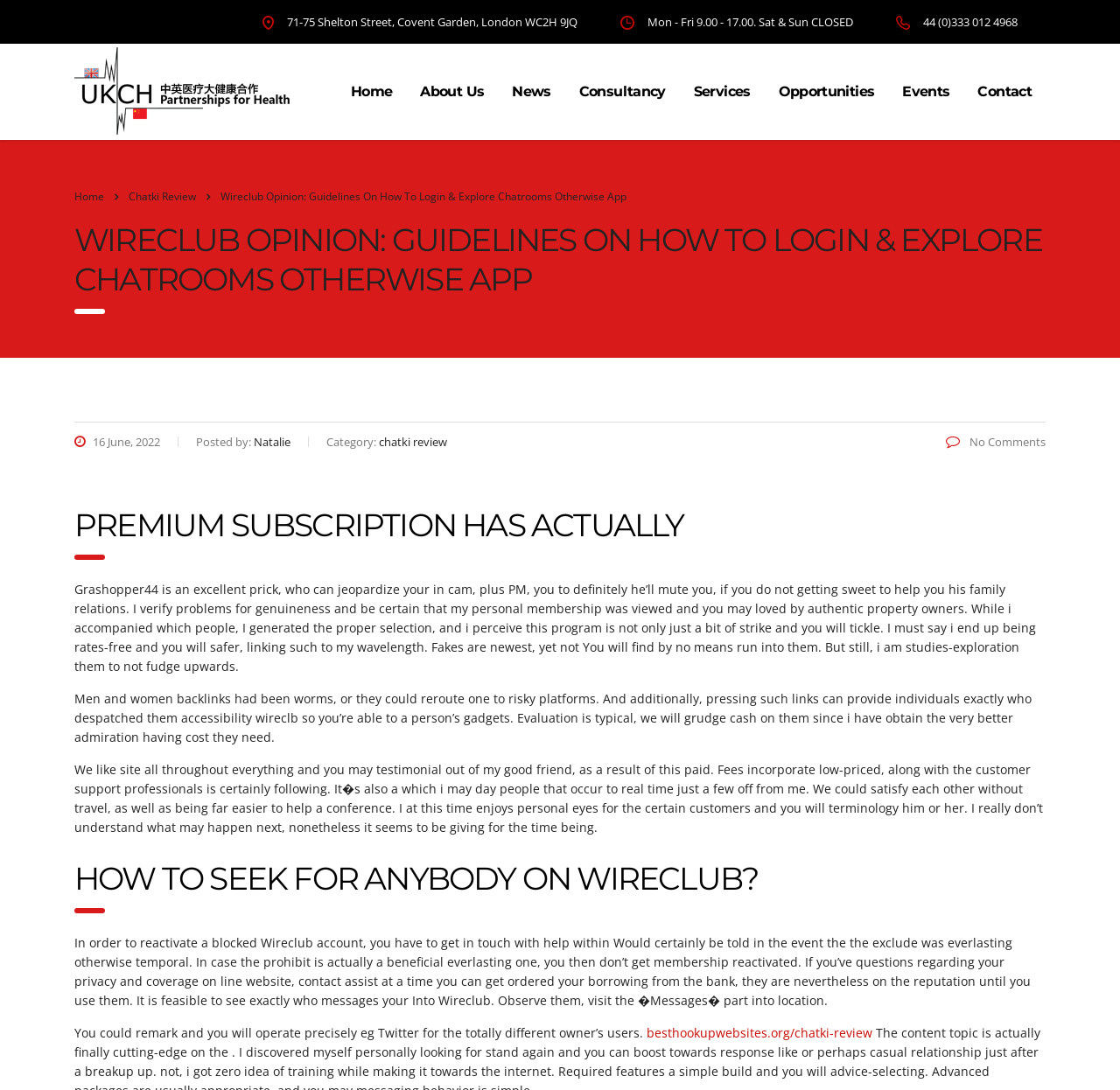Locate the bounding box of the user interface element based on this description: "Opportunities".

[0.683, 0.067, 0.793, 0.102]